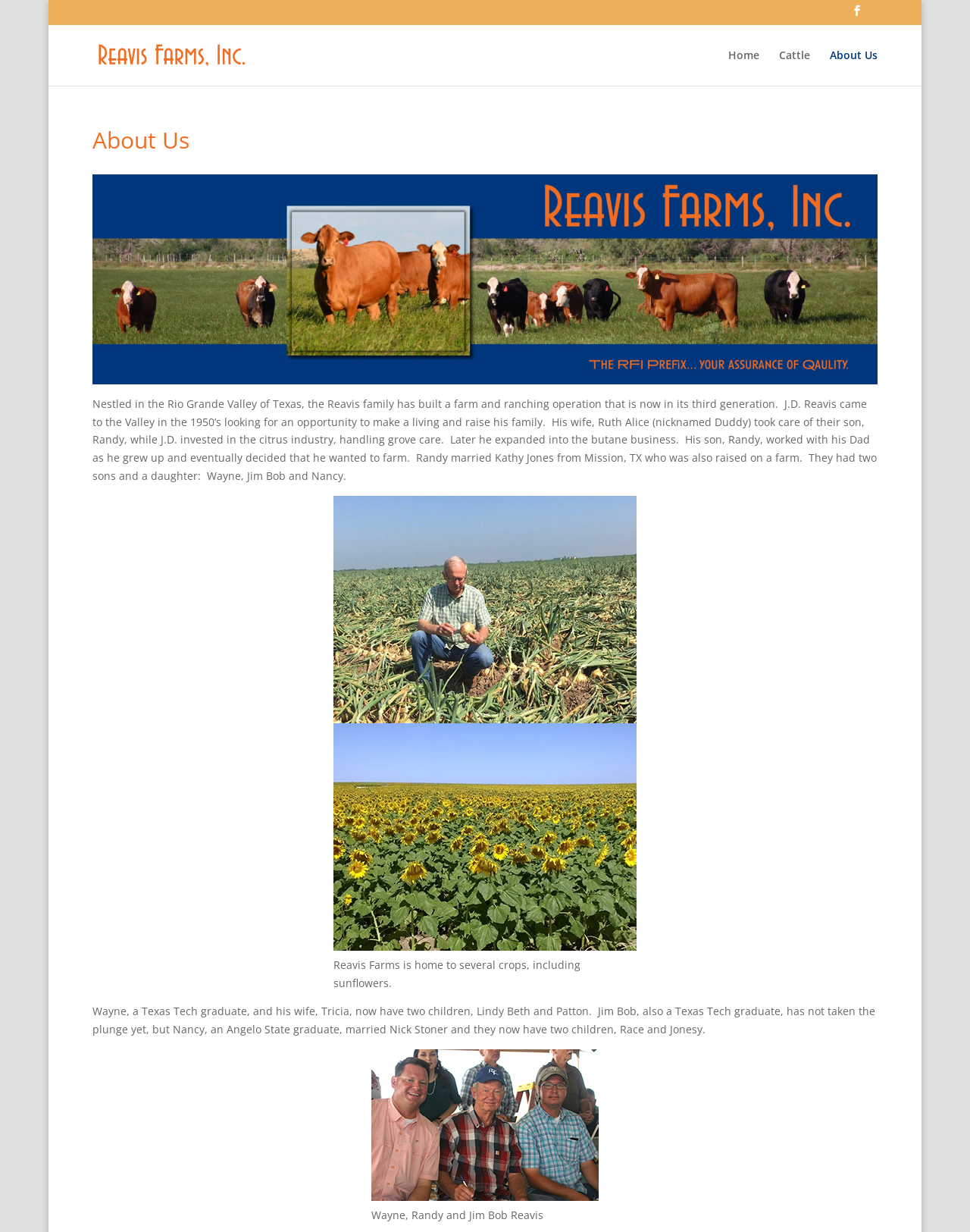What is the name of Nancy's husband?
Analyze the image and provide a thorough answer to the question.

The webpage mentions that Nancy, an Angelo State graduate, married Nick Stoner and they now have two children, Race and Jonesy.